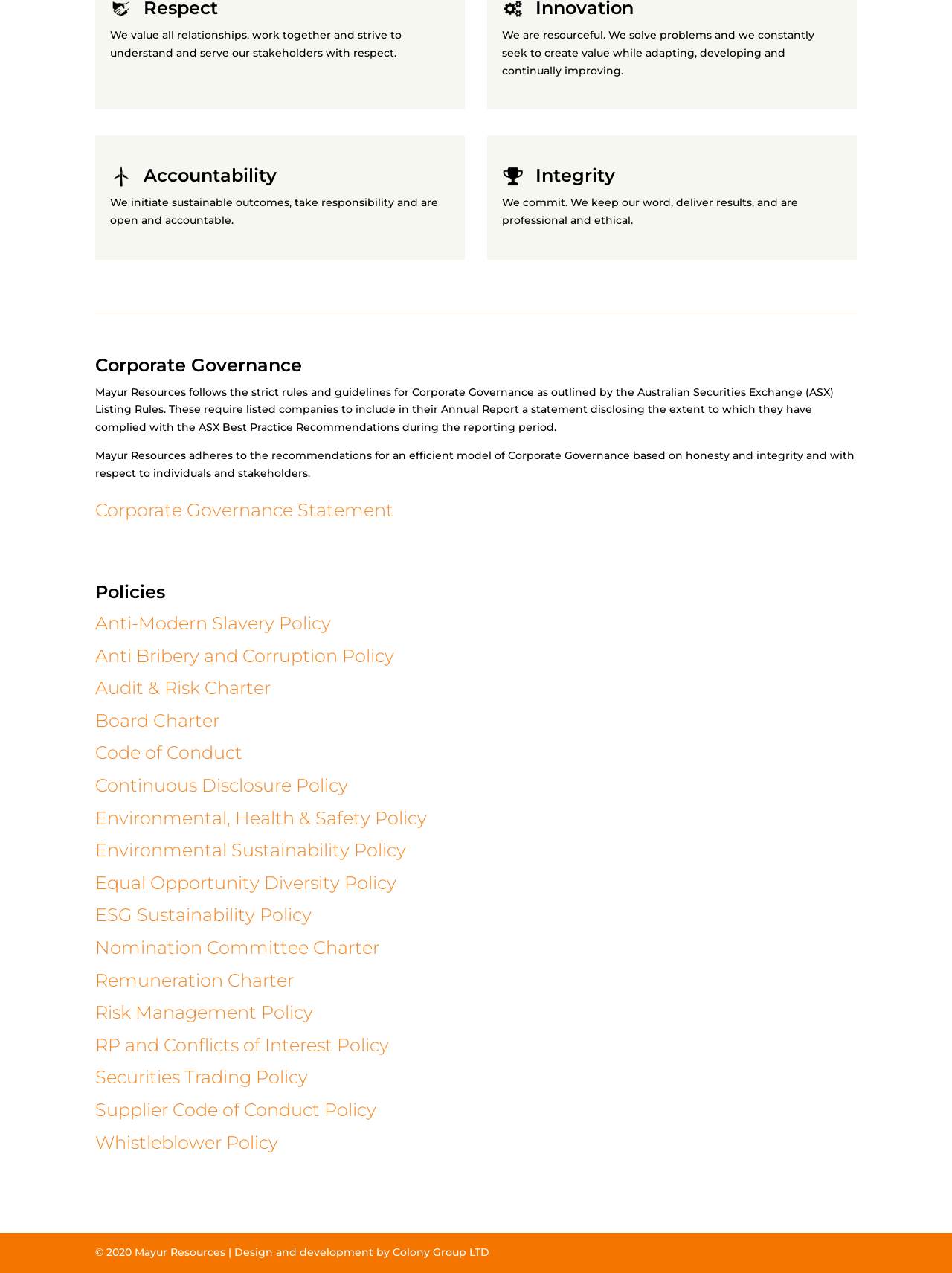Using the provided element description: "Board Charter", determine the bounding box coordinates of the corresponding UI element in the screenshot.

[0.1, 0.557, 0.23, 0.574]